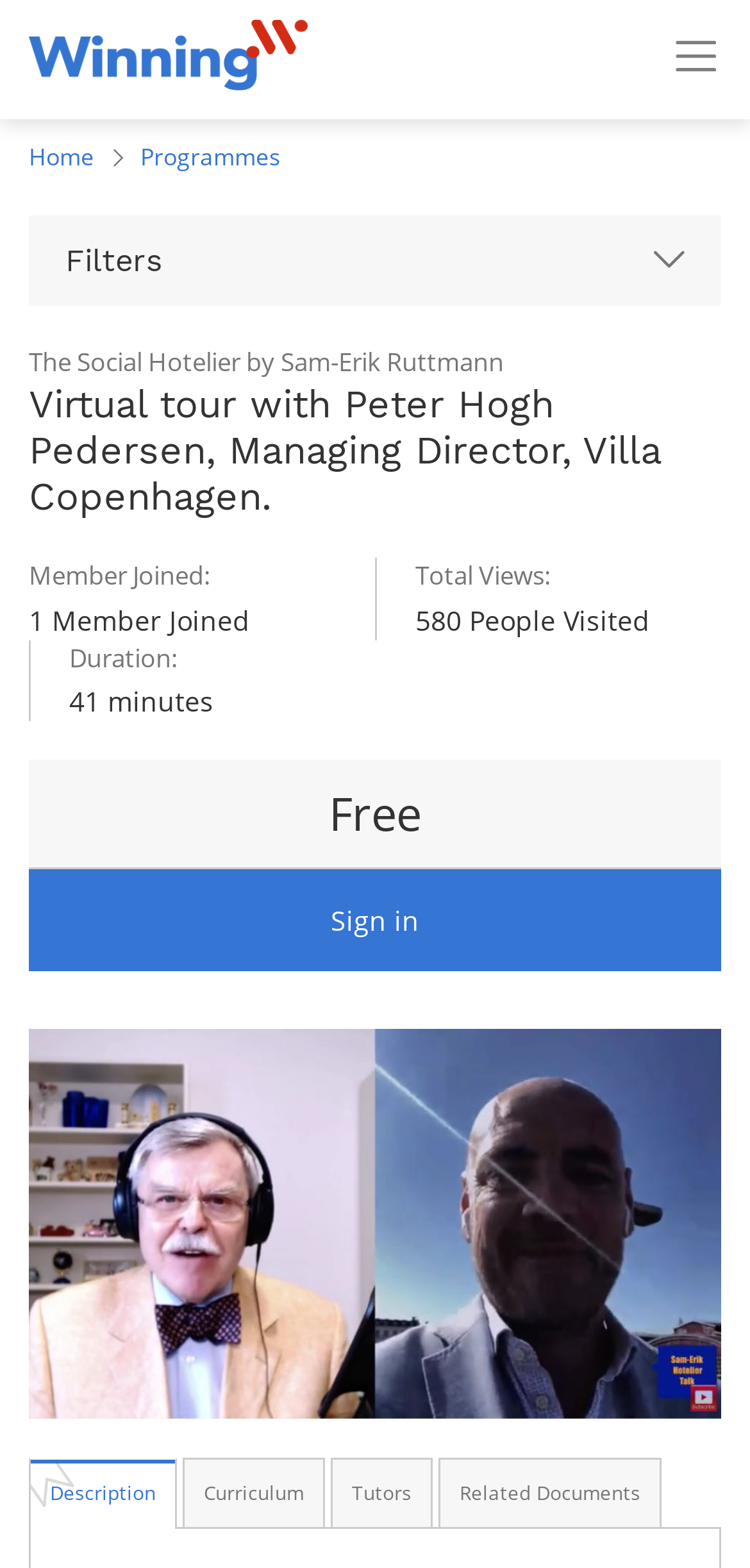Based on the description "RDOS News", find the bounding box of the specified UI element.

None